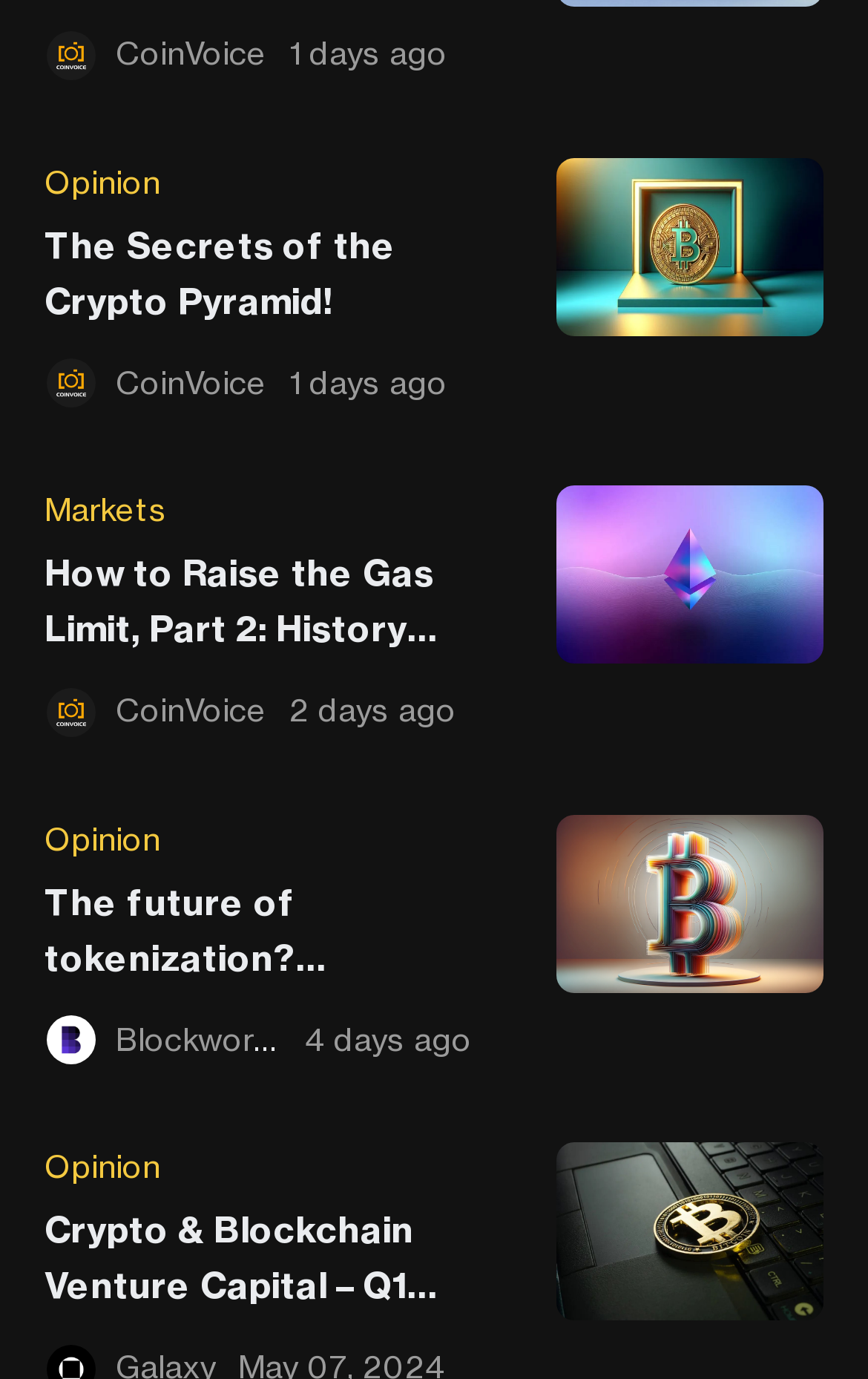With reference to the image, please provide a detailed answer to the following question: Who is the author of the third article?

I looked at the third 'article' element [457] and found a 'link' element [833] with the text 'Blockworks', which indicates that the author of the third article is Blockworks.